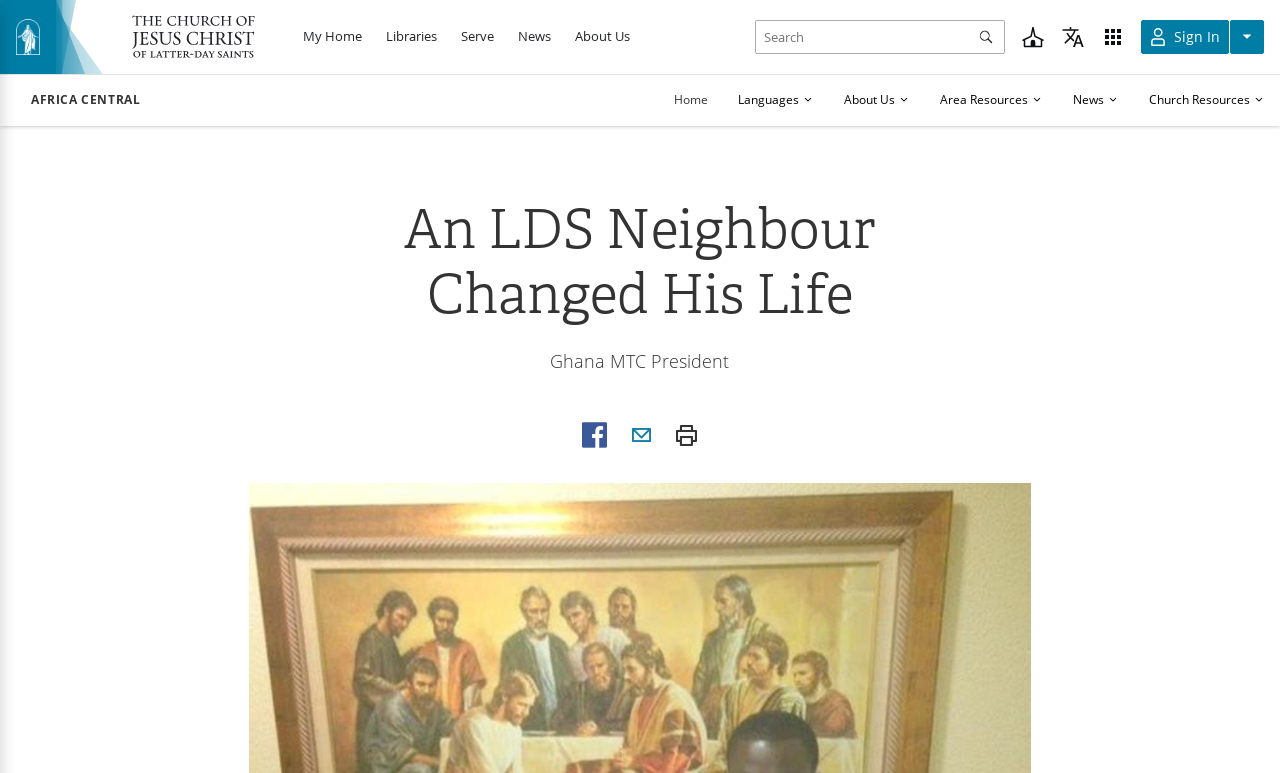Please locate the bounding box coordinates of the element's region that needs to be clicked to follow the instruction: "Search for something". The bounding box coordinates should be provided as four float numbers between 0 and 1, i.e., [left, top, right, bottom].

[0.59, 0.026, 0.785, 0.07]